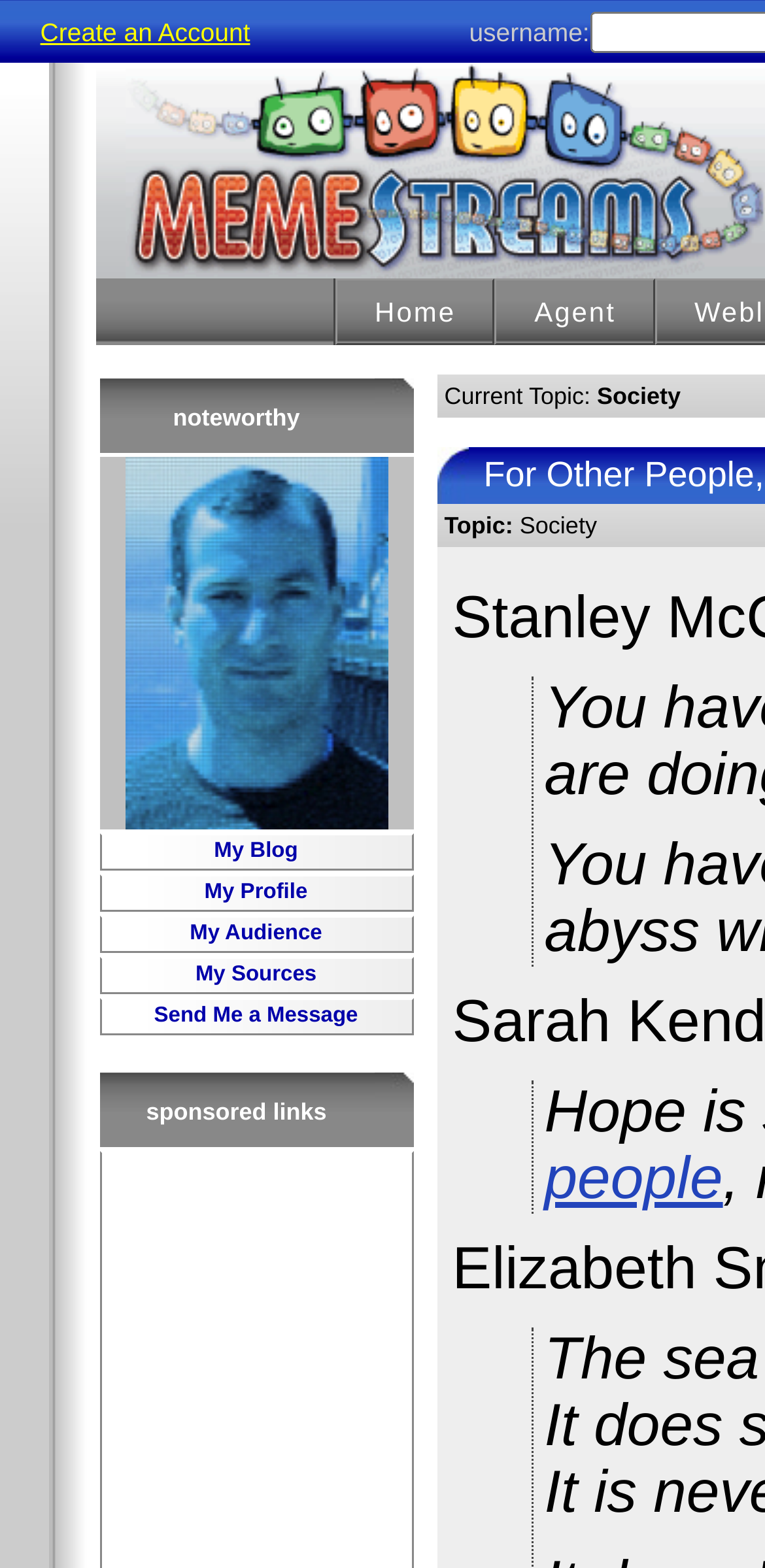Locate the bounding box coordinates of the clickable element to fulfill the following instruction: "Go to Home". Provide the coordinates as four float numbers between 0 and 1 in the format [left, top, right, bottom].

[0.454, 0.189, 0.632, 0.209]